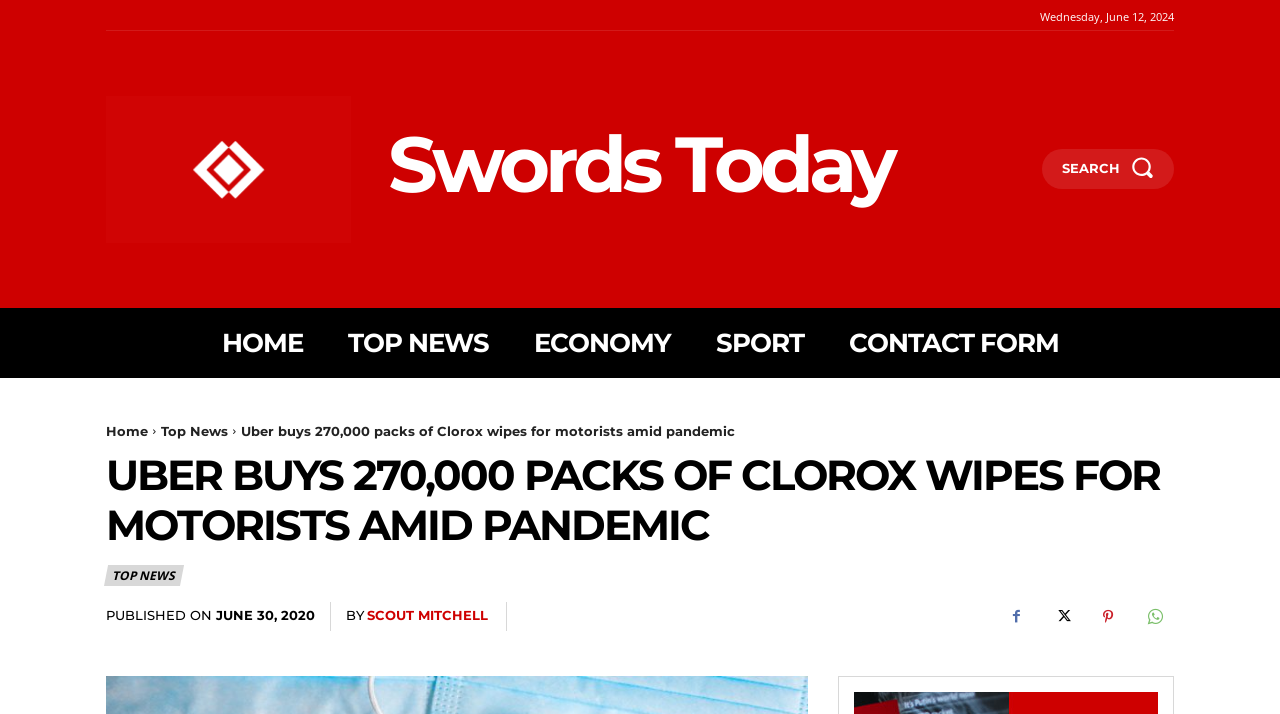Give a one-word or one-phrase response to the question: 
How many links are in the top navigation bar?

5